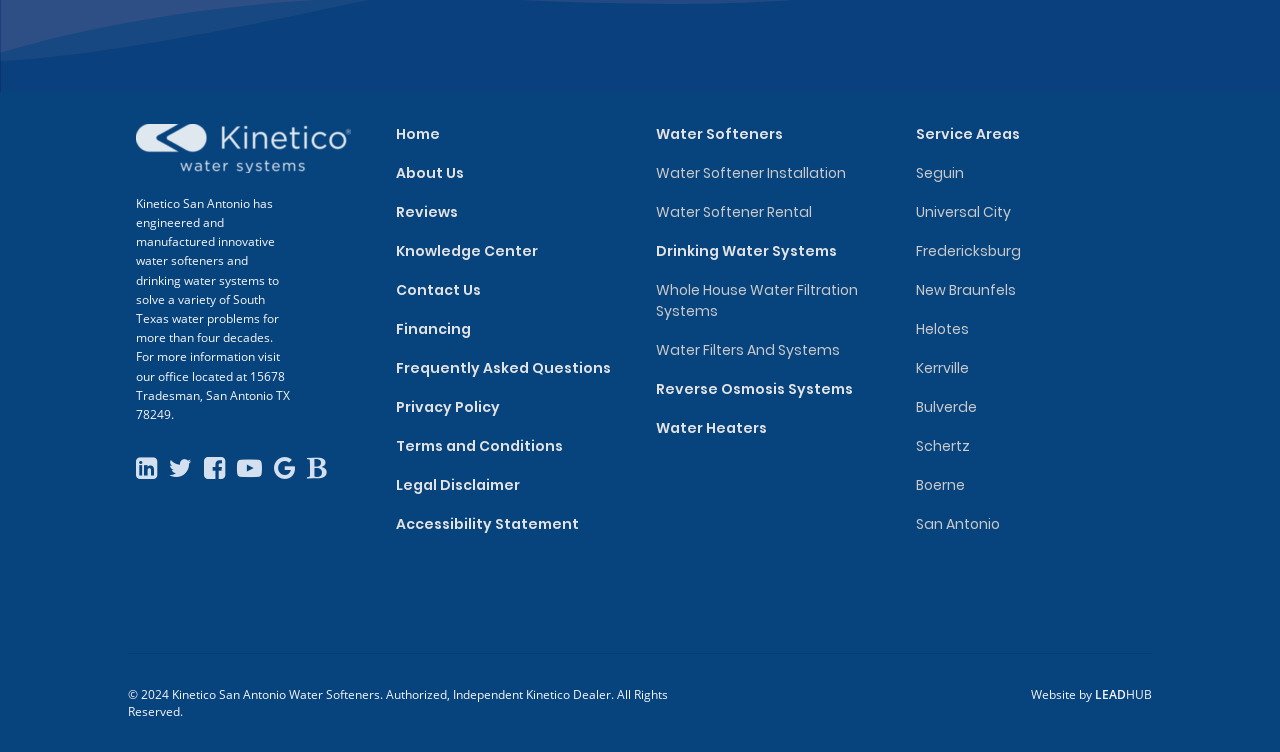Identify the bounding box coordinates for the region of the element that should be clicked to carry out the instruction: "Contact 'Kinetico San Antonio'". The bounding box coordinates should be four float numbers between 0 and 1, i.e., [left, top, right, bottom].

[0.106, 0.607, 0.123, 0.641]